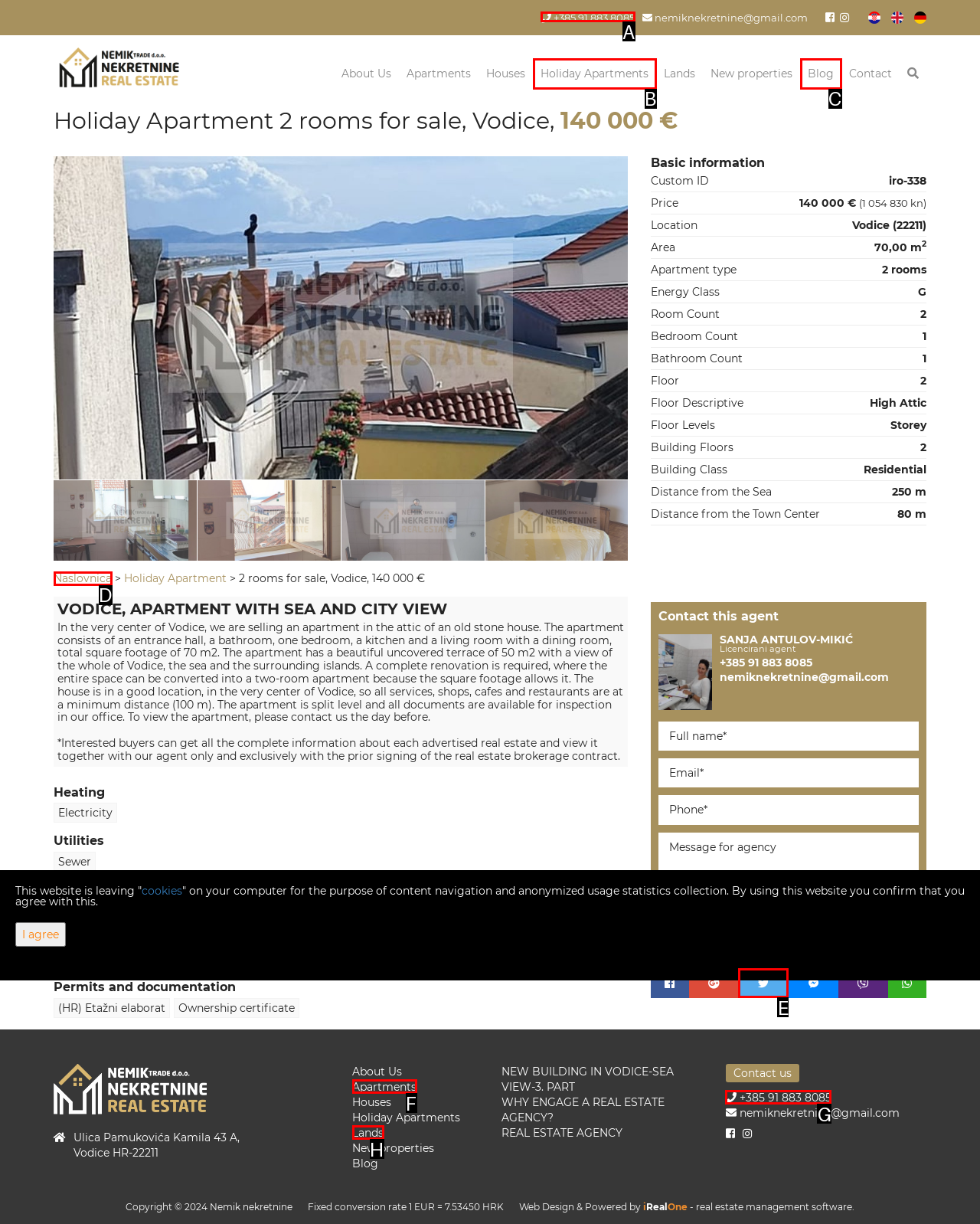Find the appropriate UI element to complete the task: Contact the agent via phone. Indicate your choice by providing the letter of the element.

A